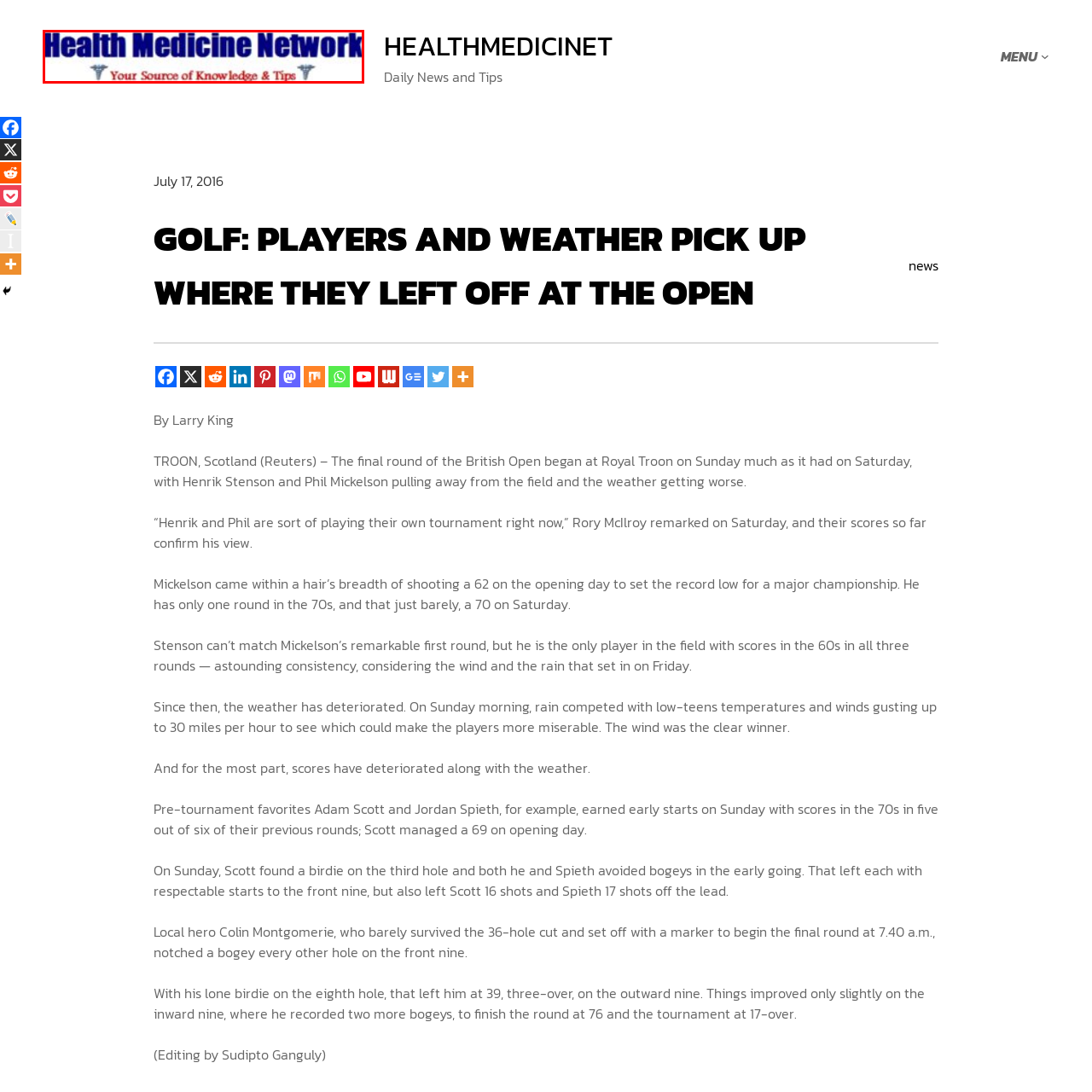Examine the portion of the image marked by the red rectangle, What is the tone conveyed by the logo? Answer concisely using a single word or phrase.

Professional and authoritative